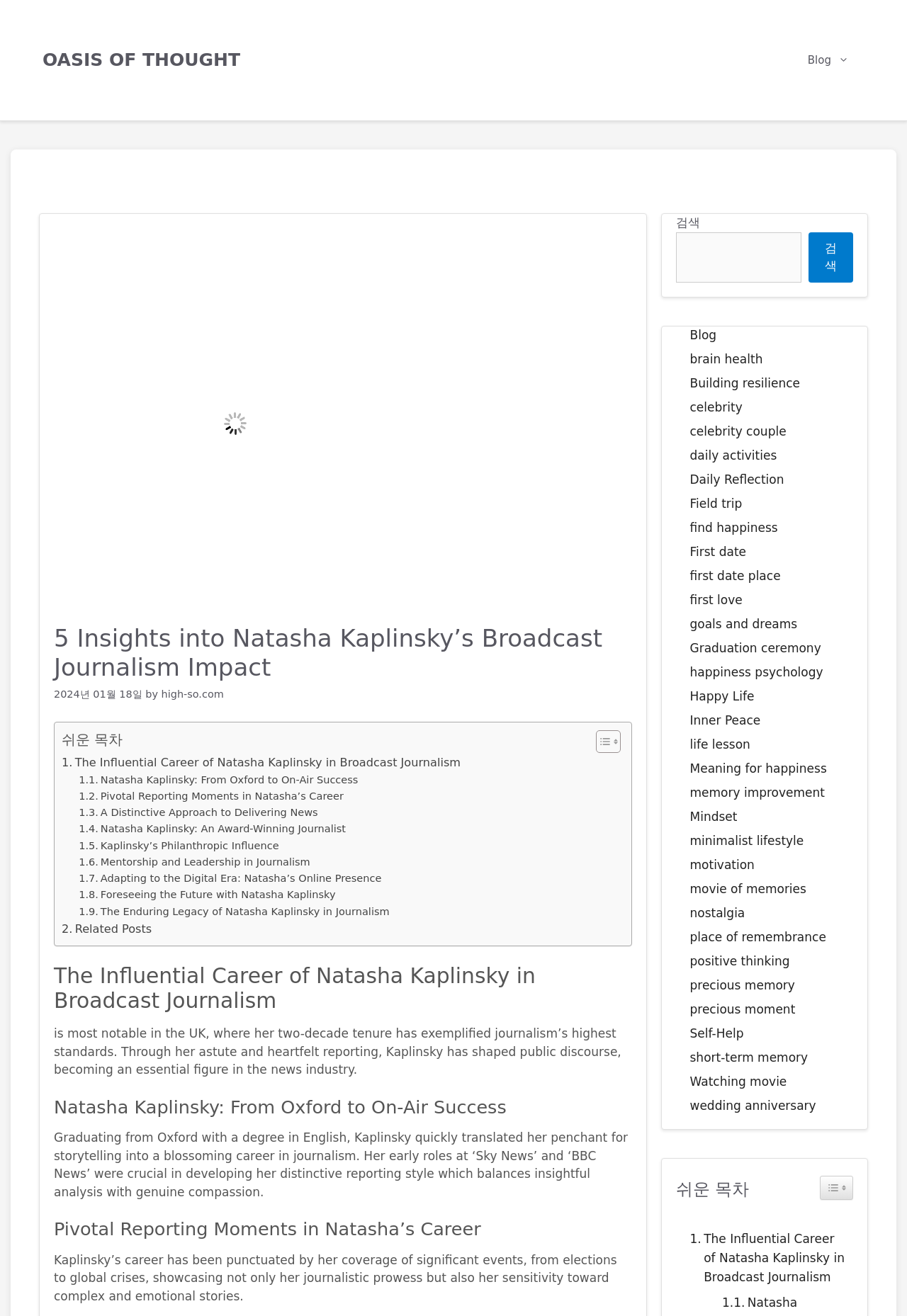What is the name of the journalist featured in this article?
Respond to the question with a well-detailed and thorough answer.

The article's title and content suggest that it is about Natasha Kaplinsky's career and impact in broadcast journalism, so the answer is Natasha Kaplinsky.